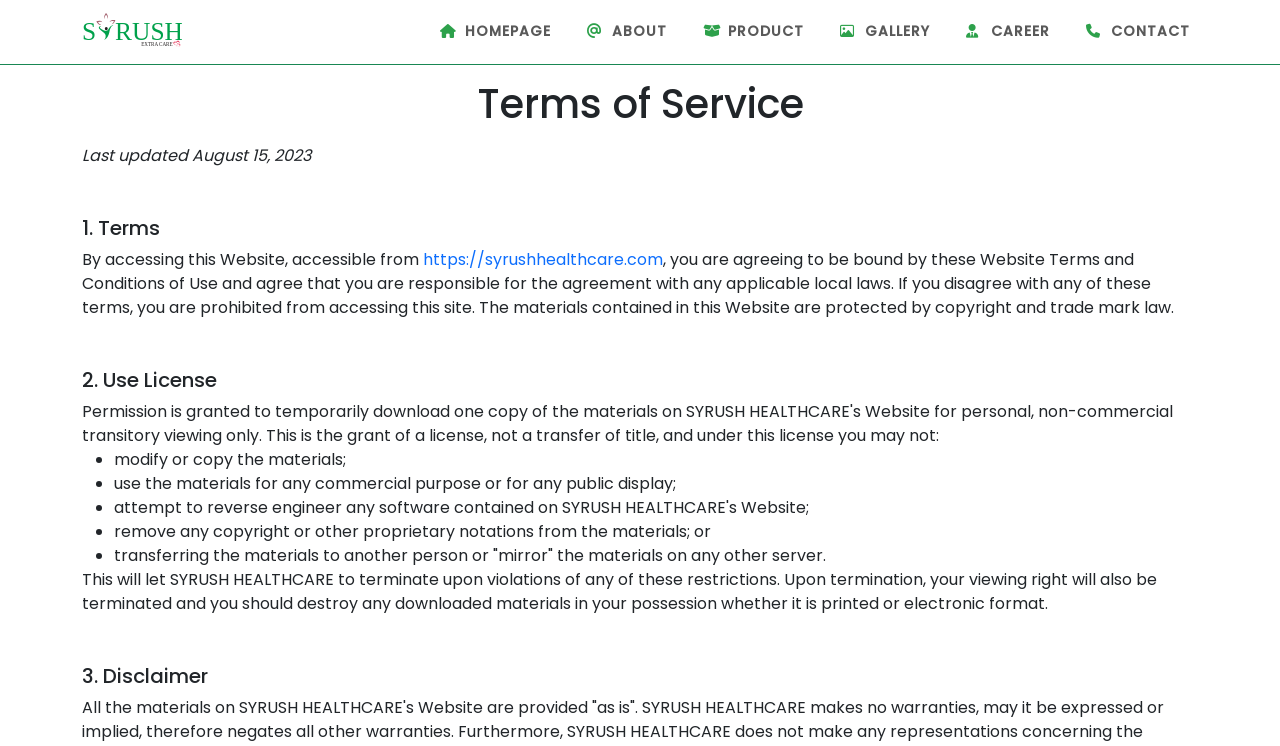Illustrate the webpage's structure and main components comprehensively.

The webpage is about Syrush Healthcare, an Indian pharmaceutical leader in various fields such as dermatology, cosmetology, diabetology, and cardiology. At the top left corner, there is a logo image with a link to the homepage. Next to the logo, there is a navigation menu with links to different sections, including Homepage, About, Product, Gallery, Career, and Contact.

Below the navigation menu, there is a heading that reads "Terms of Service". Underneath, there is a static text indicating that the terms were last updated on August 15, 2023. The main content of the page is divided into sections, each with a heading and descriptive text. The first section is about the terms of use, which explains that by accessing the website, users agree to be bound by the terms and conditions.

The second section is about the use license, which lists several restrictions on how users can use the materials on the website. These restrictions include modifying or copying the materials, using them for commercial purposes, and removing copyright notations. The section also explains that Syrush Healthcare can terminate the user's viewing right if they violate any of these restrictions.

The third section is about the disclaimer, but its content is not fully described in the provided accessibility tree. Overall, the webpage appears to be a terms of service page that outlines the rules and guidelines for using the Syrush Healthcare website.